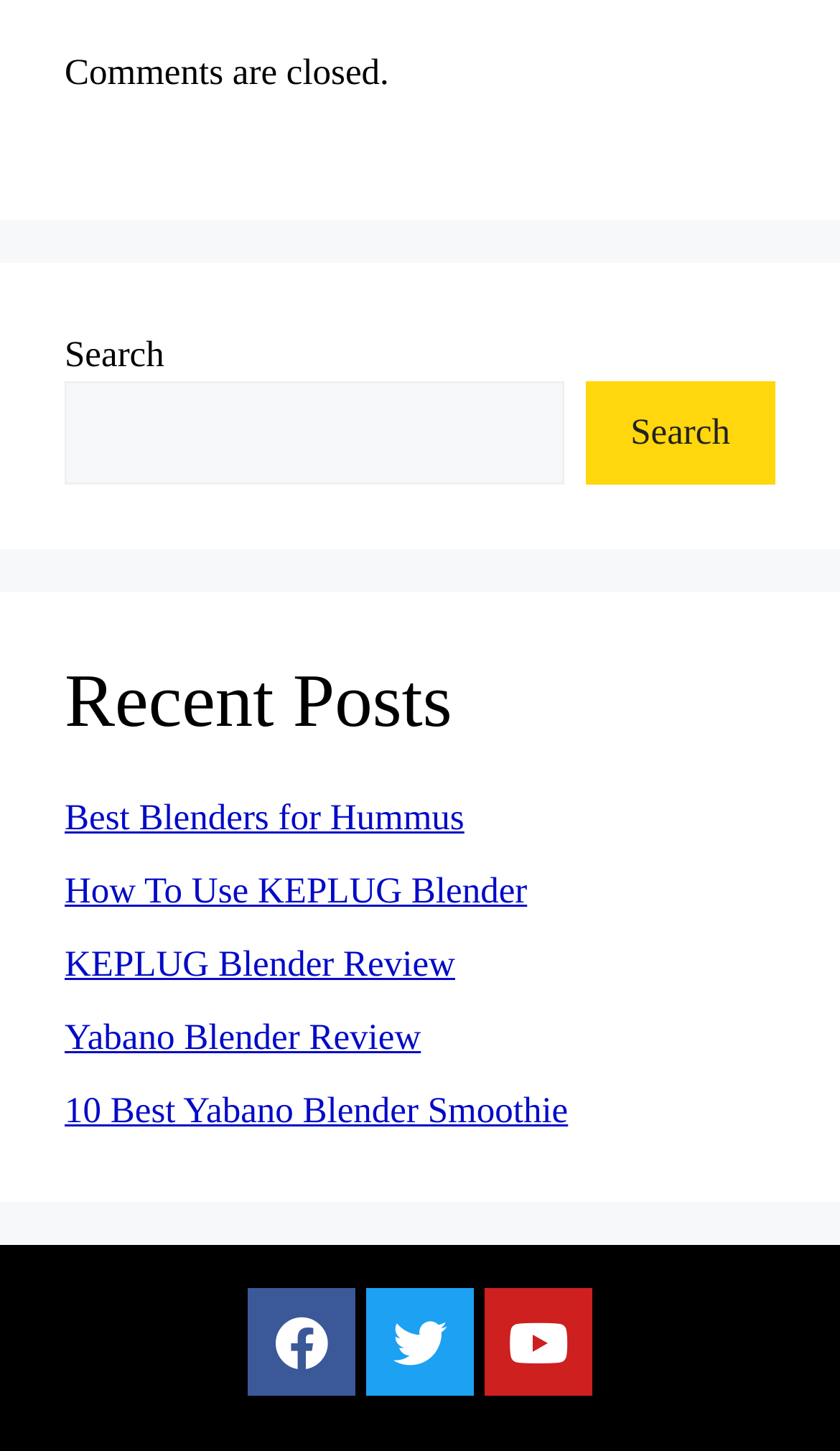Find the UI element described as: "Best Blenders for Hummus" and predict its bounding box coordinates. Ensure the coordinates are four float numbers between 0 and 1, [left, top, right, bottom].

[0.077, 0.549, 0.553, 0.577]